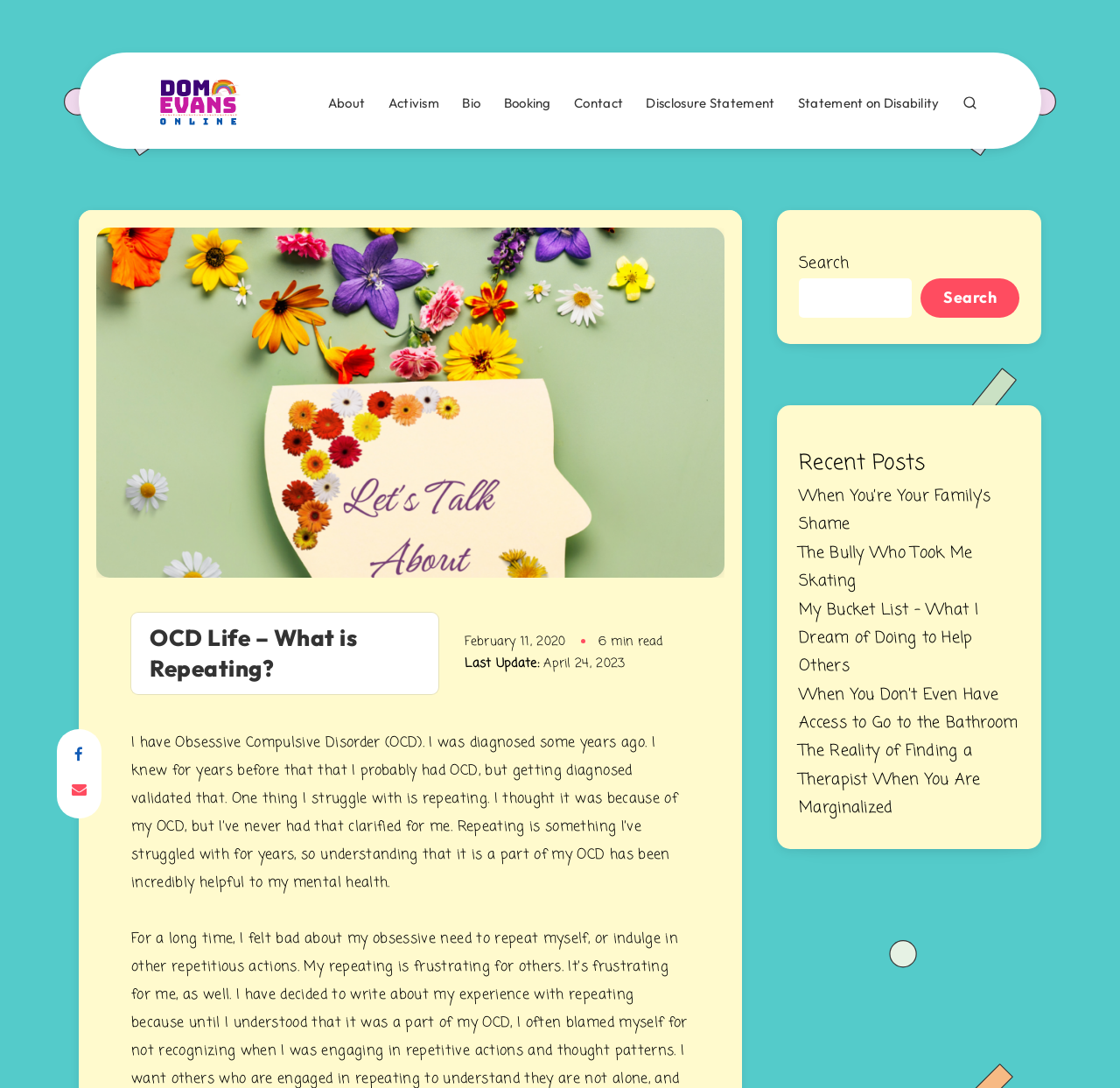Select the bounding box coordinates of the element I need to click to carry out the following instruction: "Click on the 'About' link".

[0.293, 0.087, 0.326, 0.103]